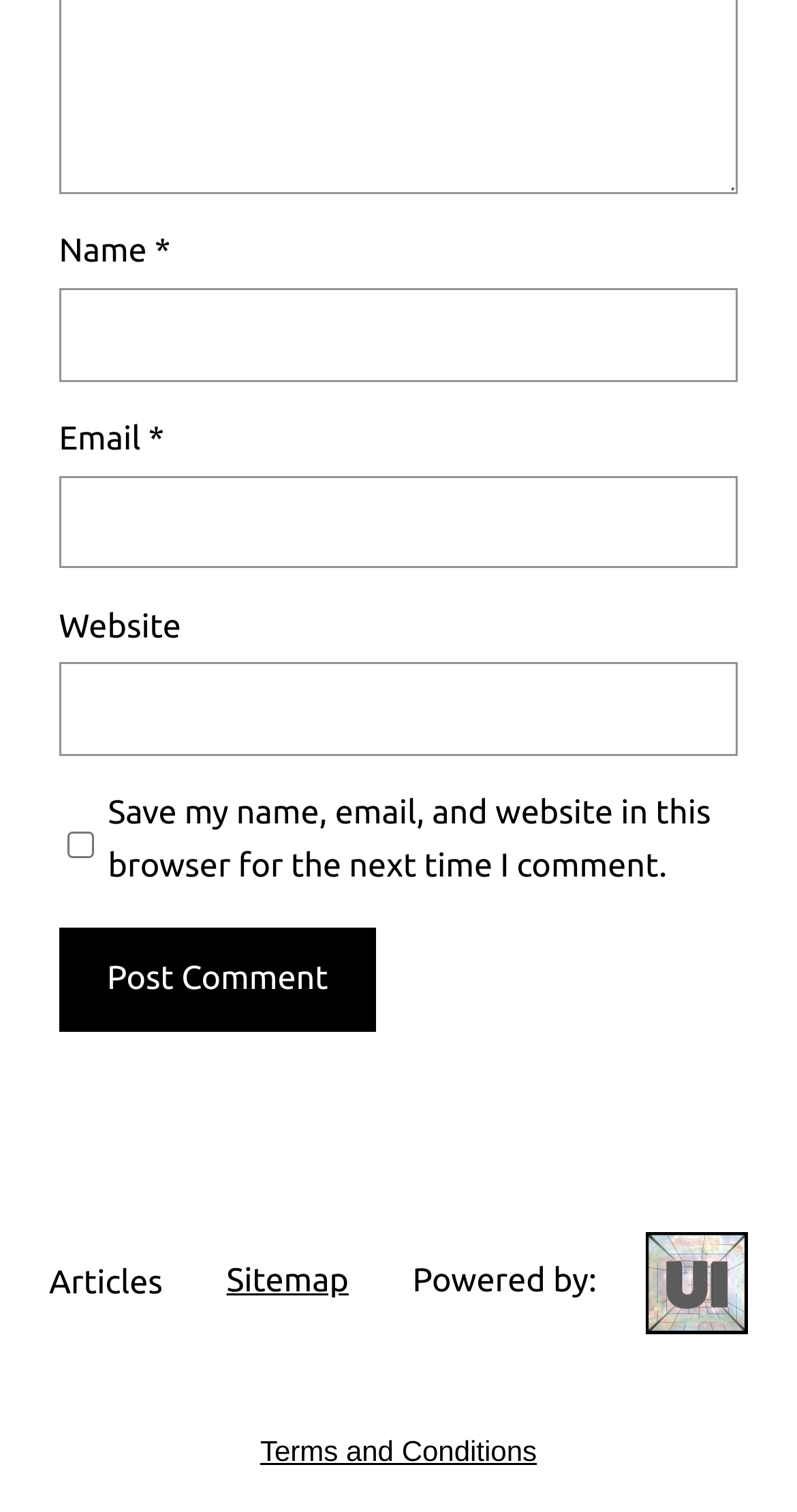Answer the question in one word or a short phrase:
How many links are there in the footer?

4